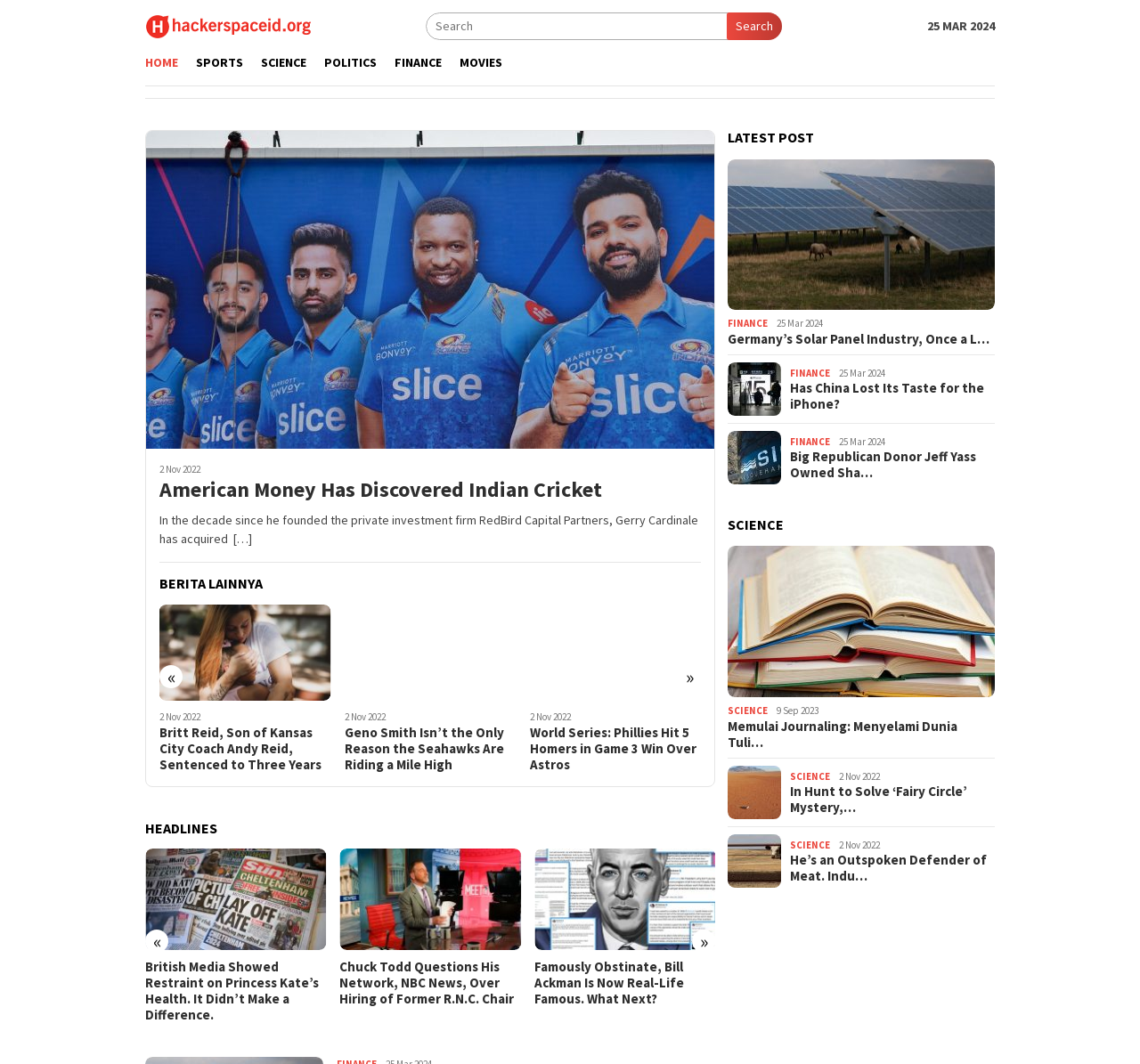Using the element description Memulai Journaling: Menyelami Dunia Tuli…, predict the bounding box coordinates for the UI element. Provide the coordinates in (top-left x, top-left y, bottom-right x, bottom-right y) format with values ranging from 0 to 1.

[0.639, 0.675, 0.873, 0.705]